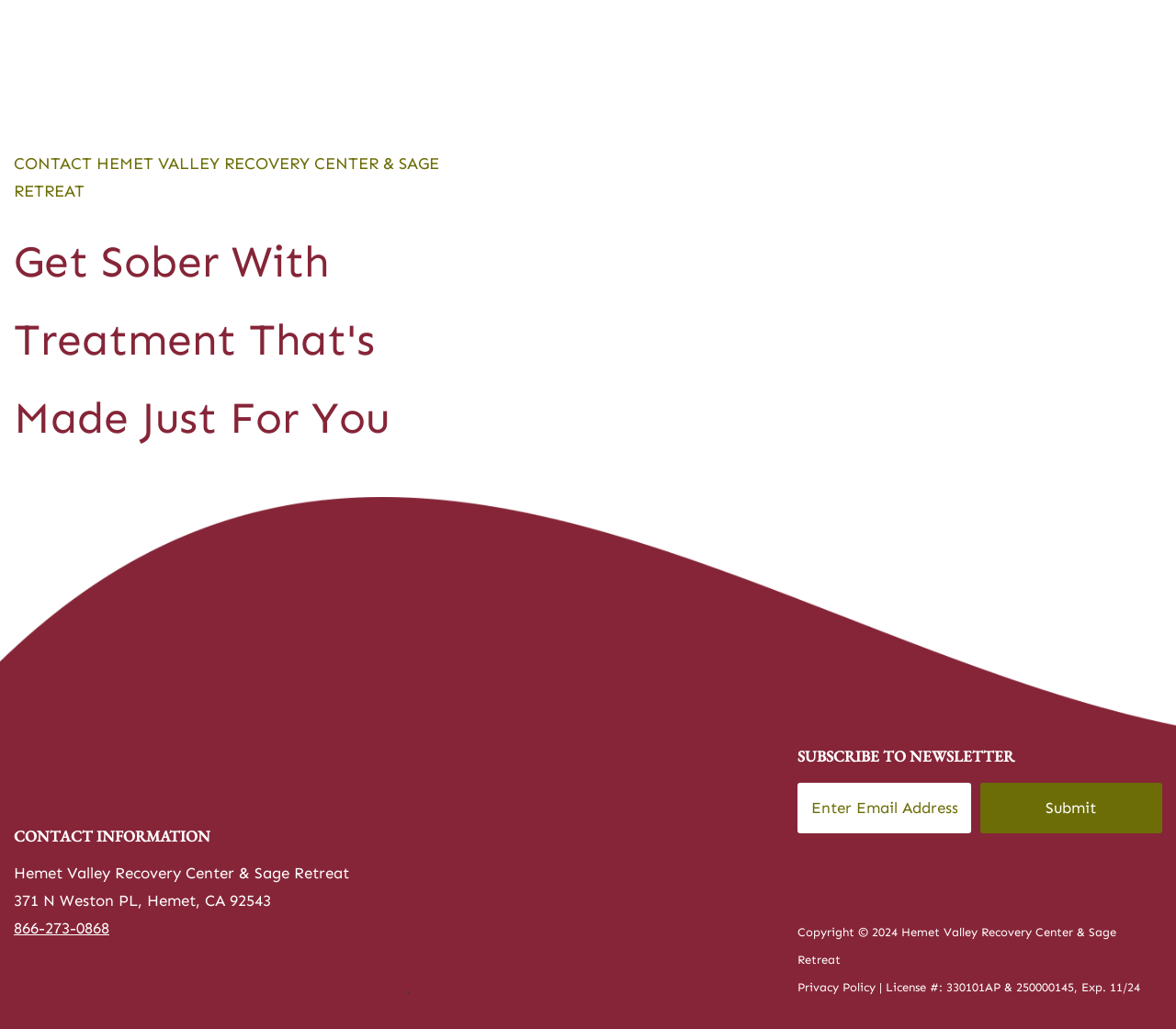Please give a one-word or short phrase response to the following question: 
What is the license number of the recovery center?

330101AP & 250000145